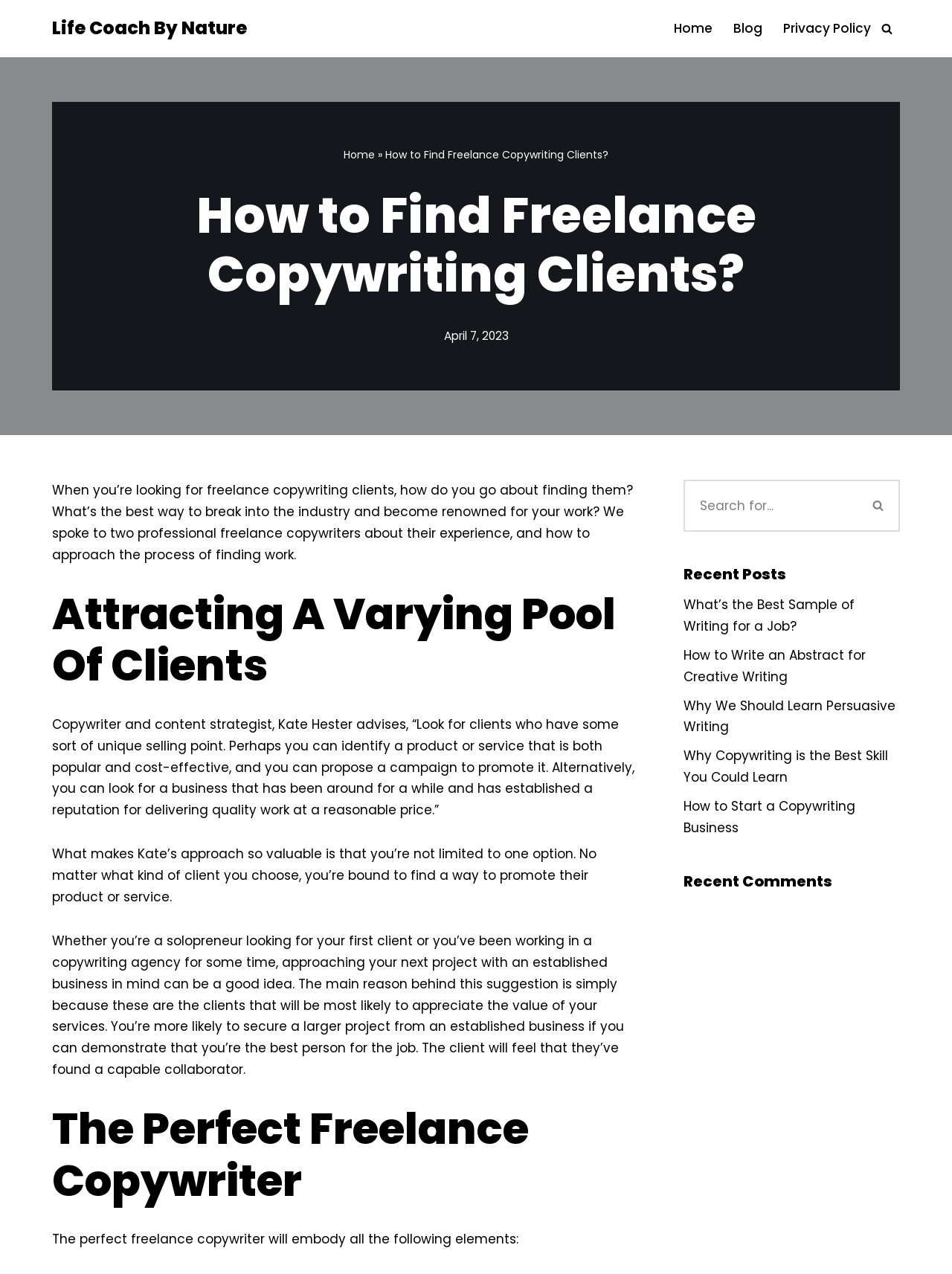Identify the bounding box for the described UI element. Provide the coordinates in (top-left x, top-left y, bottom-right x, bottom-right y) format with values ranging from 0 to 1: Skip to content

[0.0, 0.019, 0.023, 0.03]